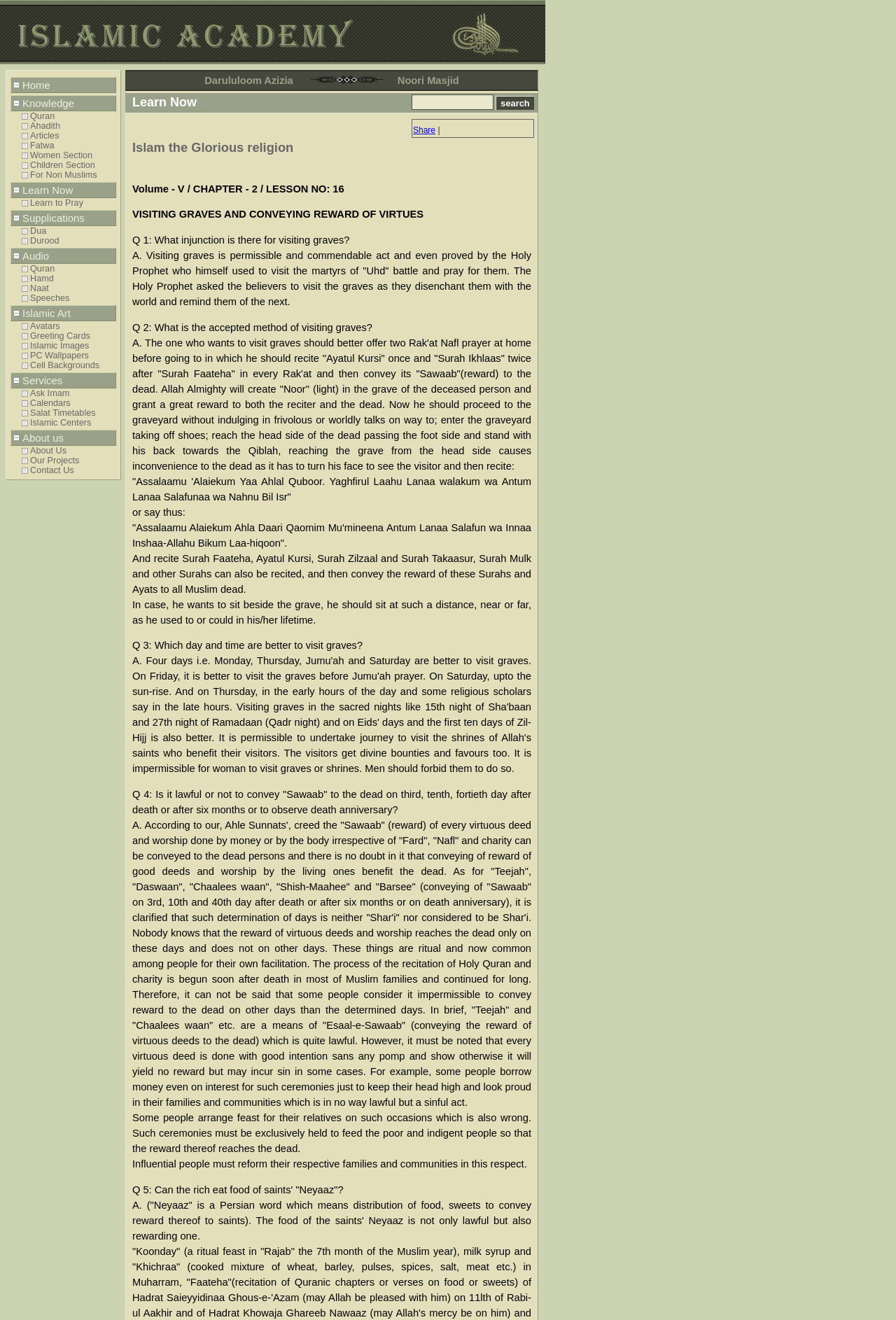Determine the bounding box coordinates of the clickable element to complete this instruction: "Search for something". Provide the coordinates in the format of four float numbers between 0 and 1, [left, top, right, bottom].

None